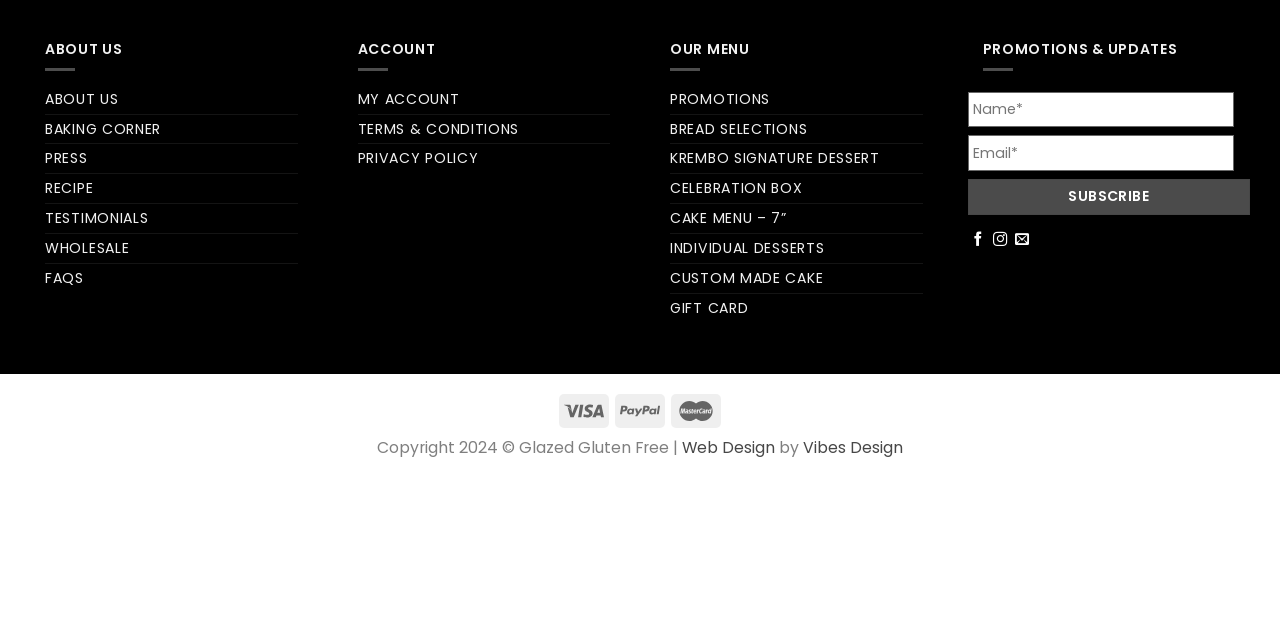Given the element description "Cake menu – 7”", identify the bounding box of the corresponding UI element.

[0.523, 0.319, 0.615, 0.364]